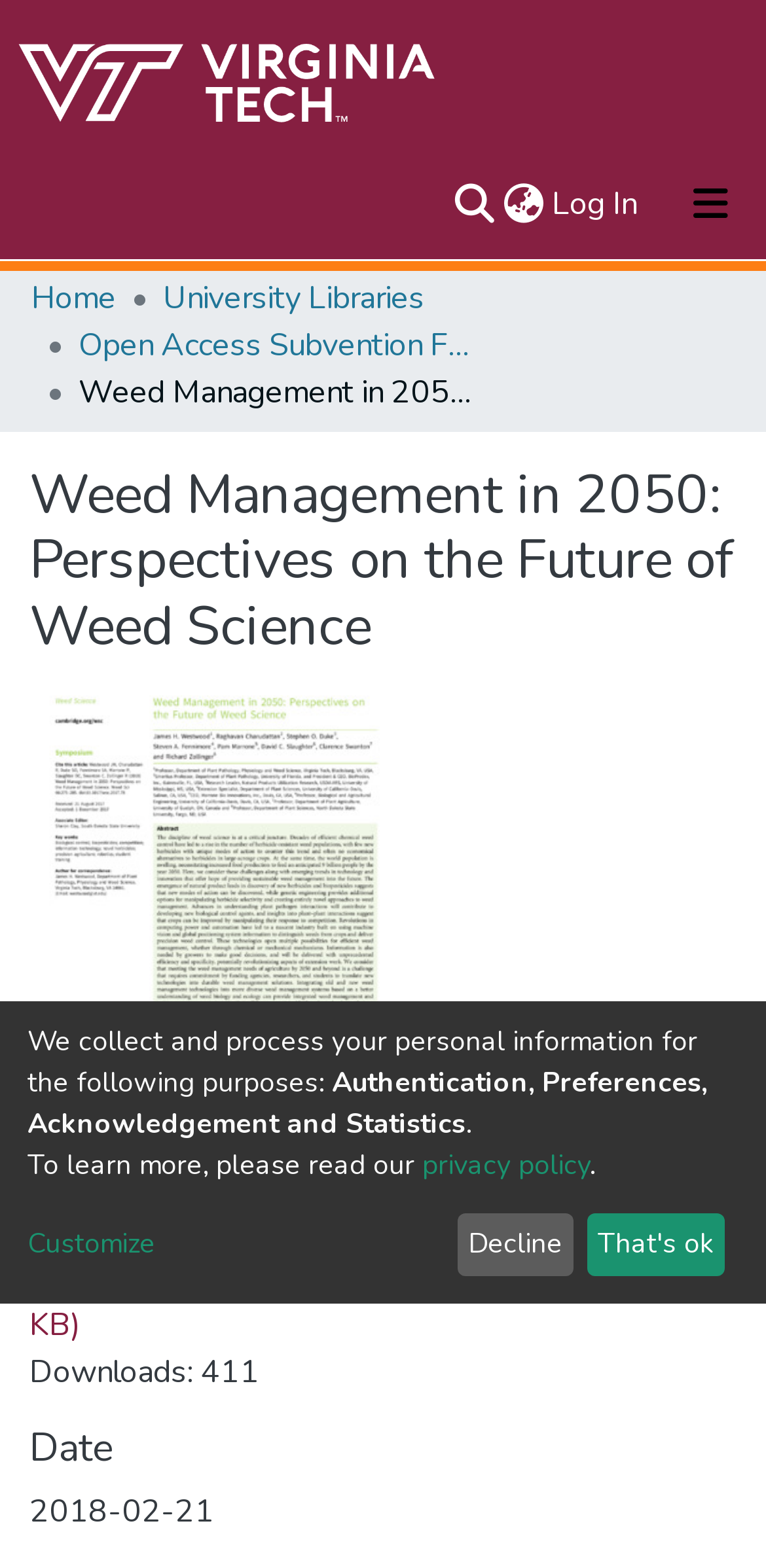Please provide a detailed answer to the question below by examining the image:
How many times has the file been downloaded?

The webpage displays the text 'Downloads: 411' below the downloadable file link, indicating that the file has been downloaded 411 times.